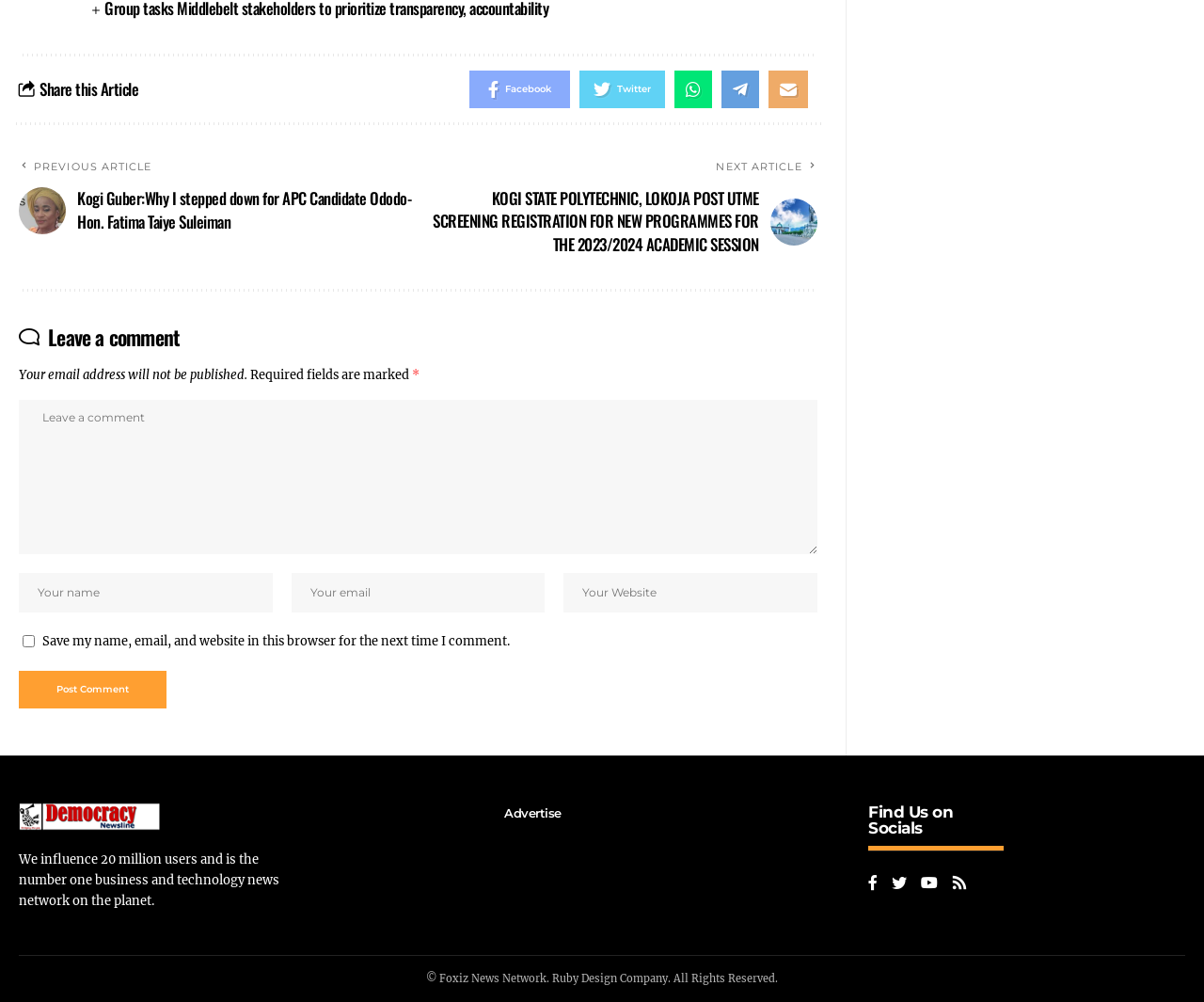What is the purpose of the 'NEXT ARTICLE' and 'PREVIOUS ARTICLE' links?
Based on the screenshot, provide a one-word or short-phrase response.

Navigate articles